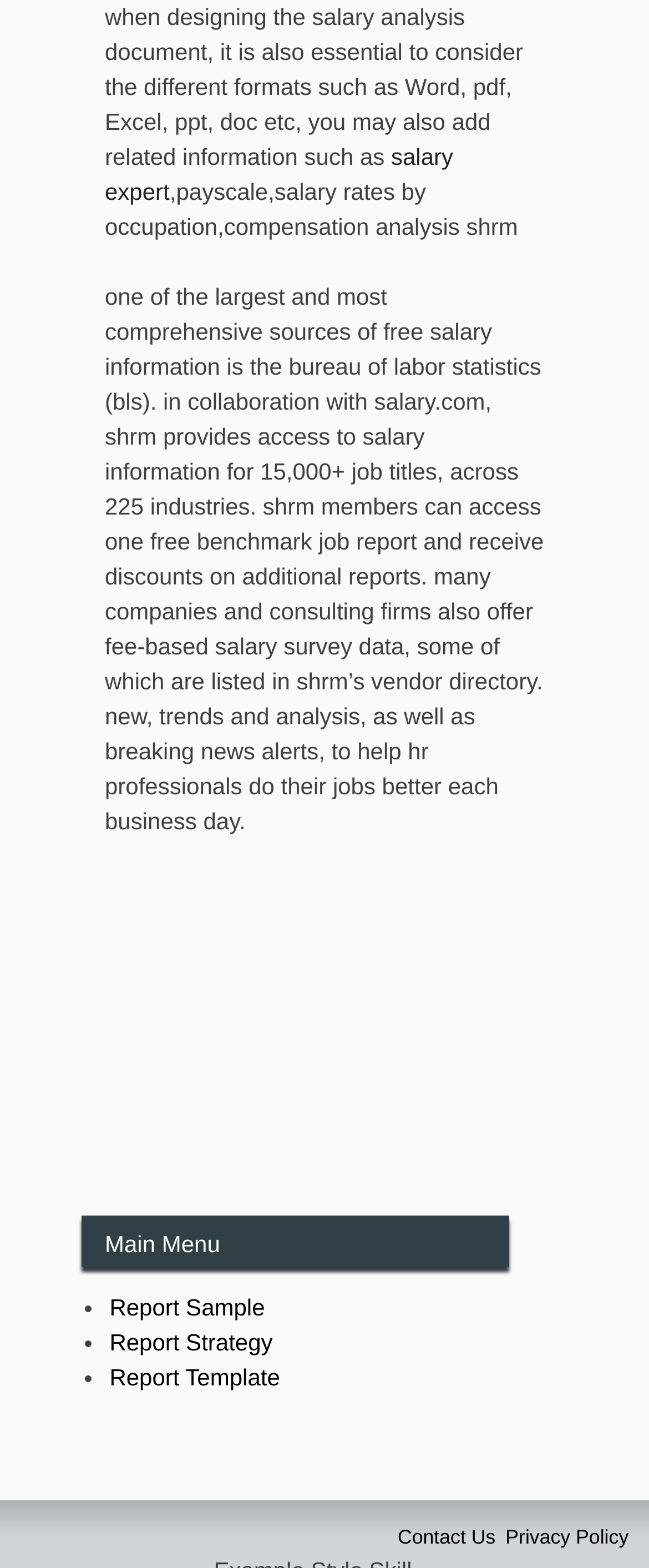What is the purpose of the salary analysis document?
Look at the image and respond to the question as thoroughly as possible.

The webpage mentions that when designing the salary analysis document, it is essential to consider the different formats such as Word, pdf, Excel, ppt, doc, etc., which implies that the purpose of the salary analysis document is to consider these different formats.